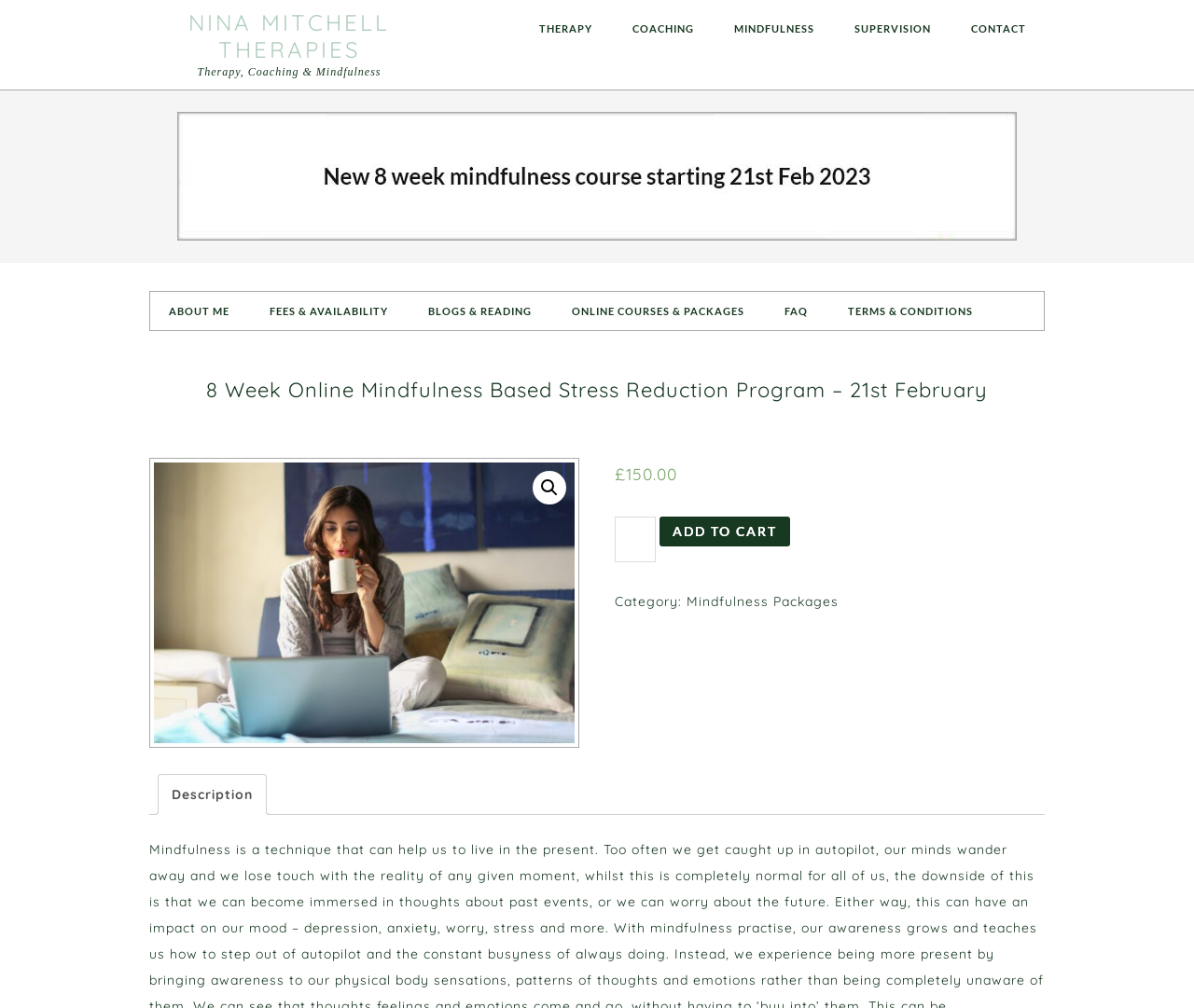Specify the bounding box coordinates of the element's area that should be clicked to execute the given instruction: "View the 'Description' tab". The coordinates should be four float numbers between 0 and 1, i.e., [left, top, right, bottom].

[0.132, 0.768, 0.223, 0.808]